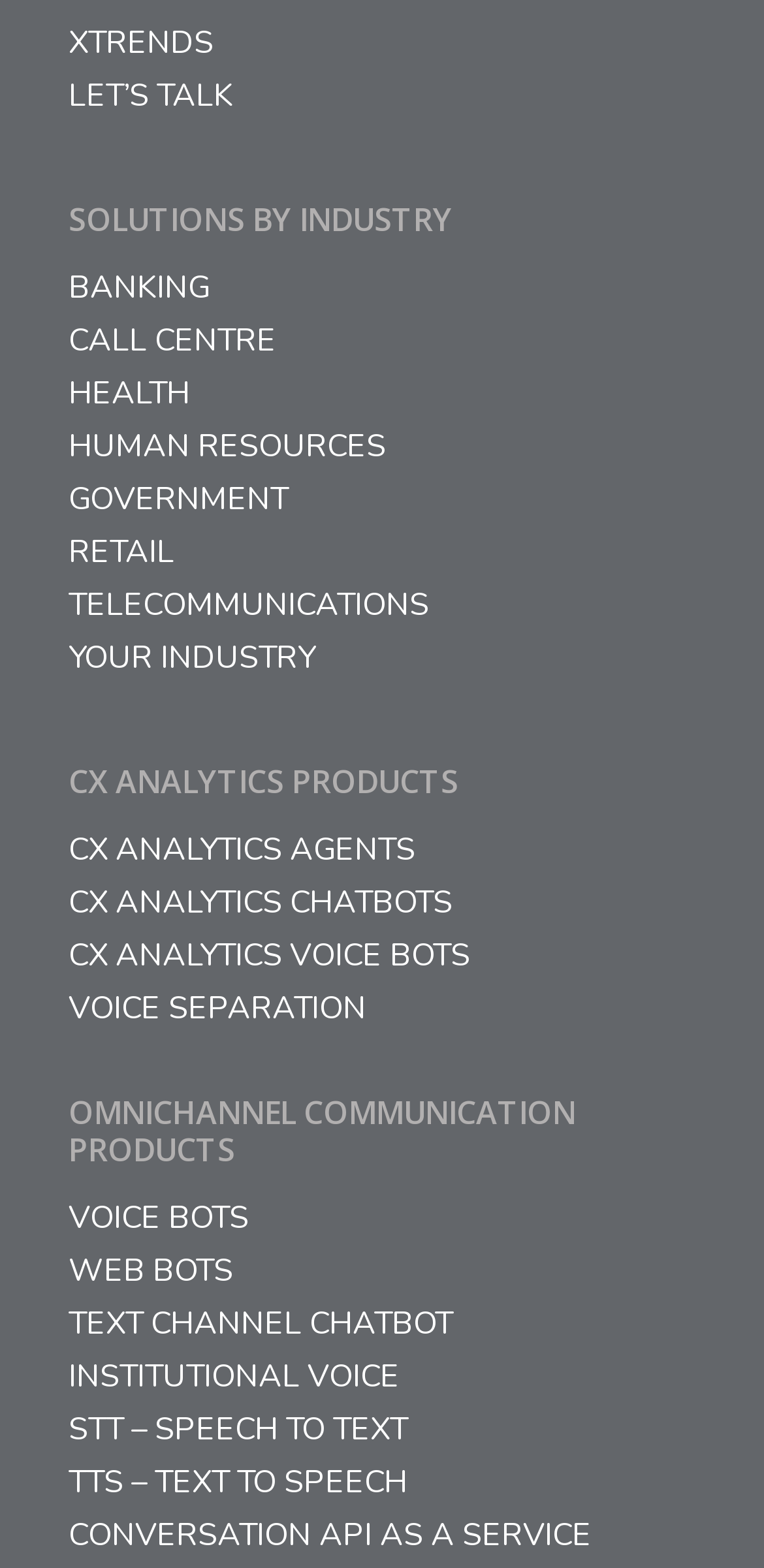How many links are there under the SOLUTIONS BY INDUSTRY heading?
Refer to the image and give a detailed answer to the question.

The number of links under the SOLUTIONS BY INDUSTRY heading can be determined by counting the links. There are eight links: 'BANKING', 'CALL CENTRE', 'HEALTH', 'HUMAN RESOURCES', 'GOVERNMENT', 'RETAIL', 'TELECOMMUNICATIONS', and 'YOUR INDUSTRY'.